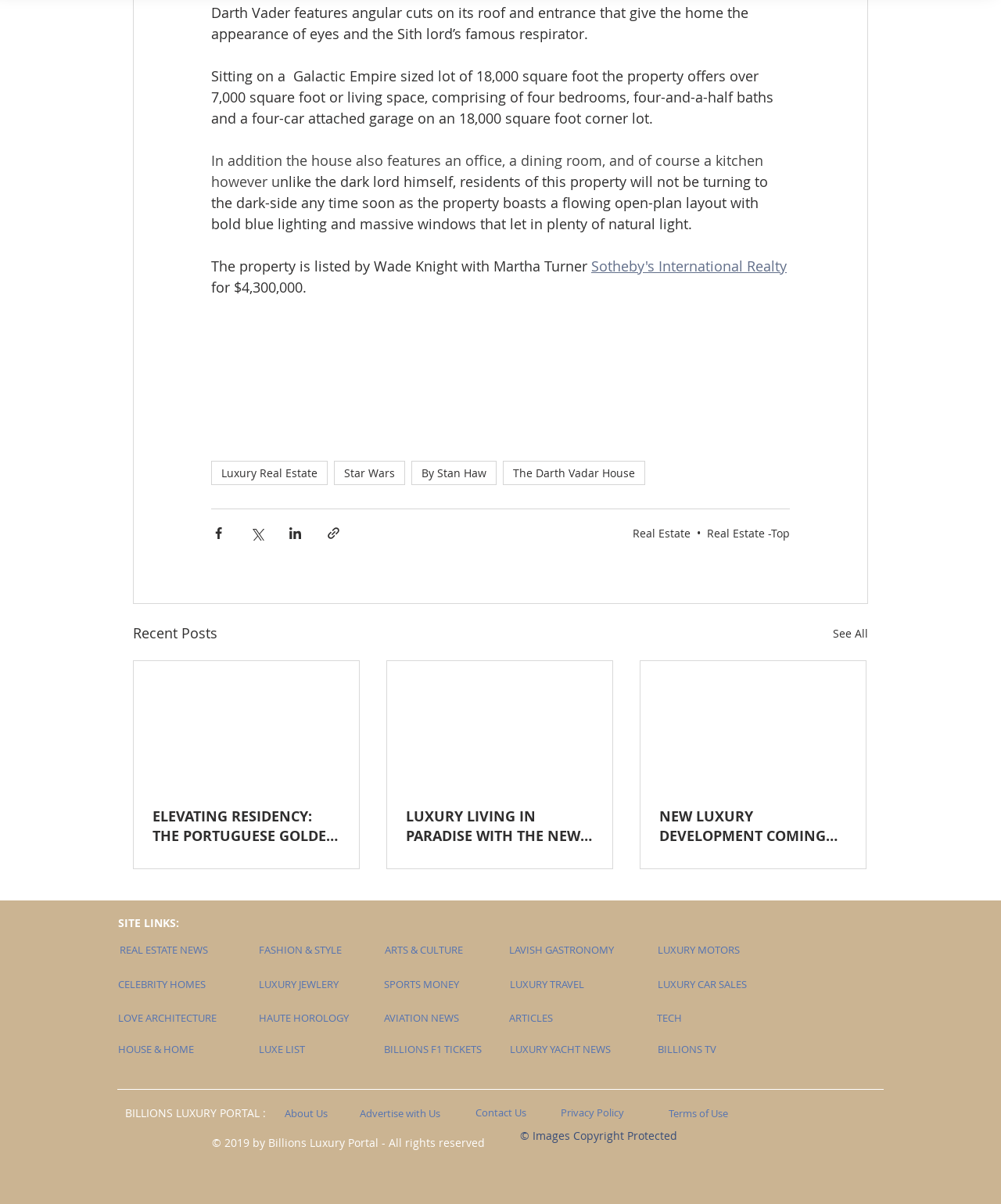Using the format (top-left x, top-left y, bottom-right x, bottom-right y), and given the element description, identify the bounding box coordinates within the screenshot: The Darth Vadar House

[0.502, 0.383, 0.645, 0.403]